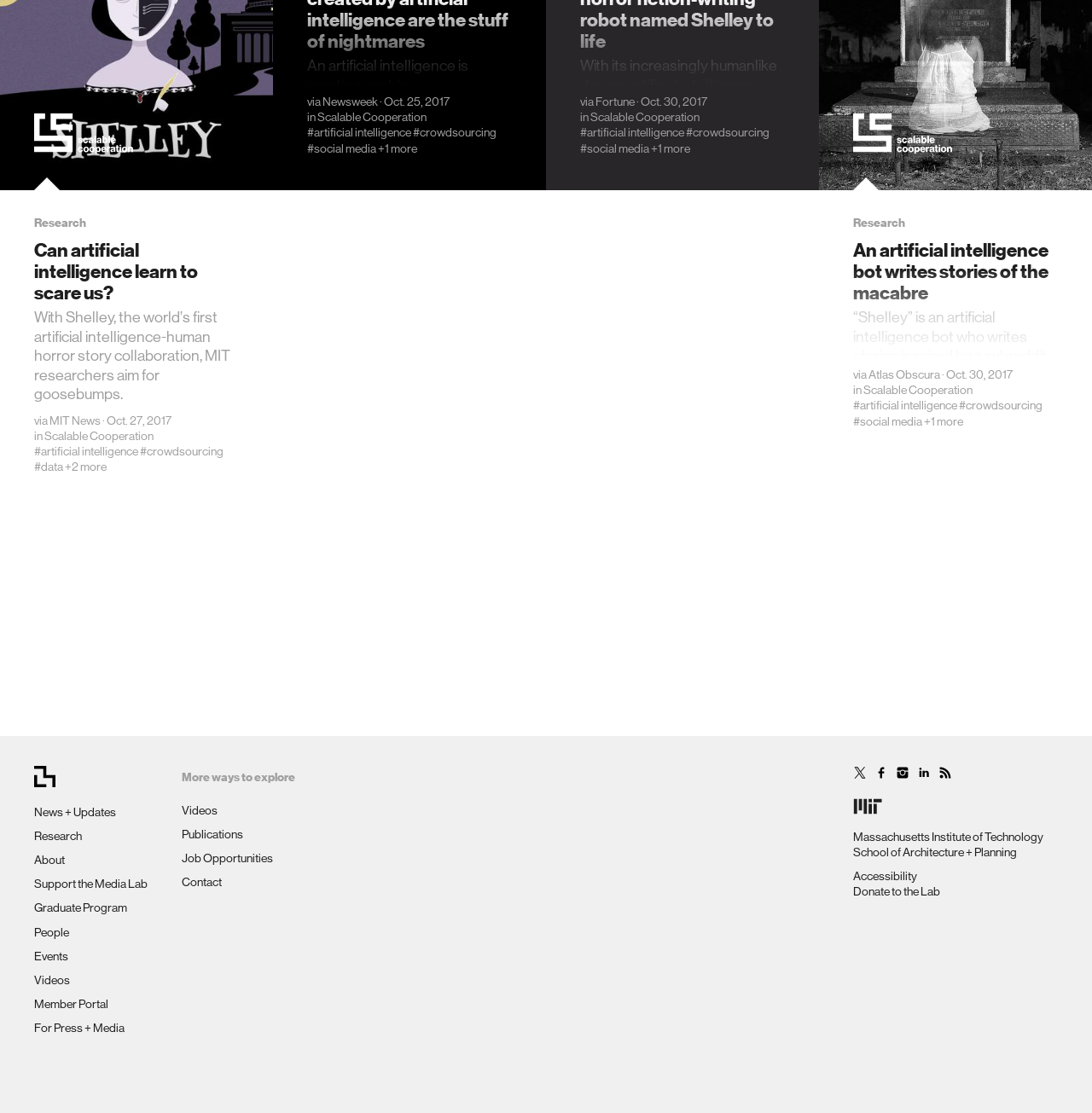Pinpoint the bounding box coordinates of the element that must be clicked to accomplish the following instruction: "Learn about an artificial intelligence bot writing stories of the macabre". The coordinates should be in the format of four float numbers between 0 and 1, i.e., [left, top, right, bottom].

[0.781, 0.194, 0.969, 0.322]